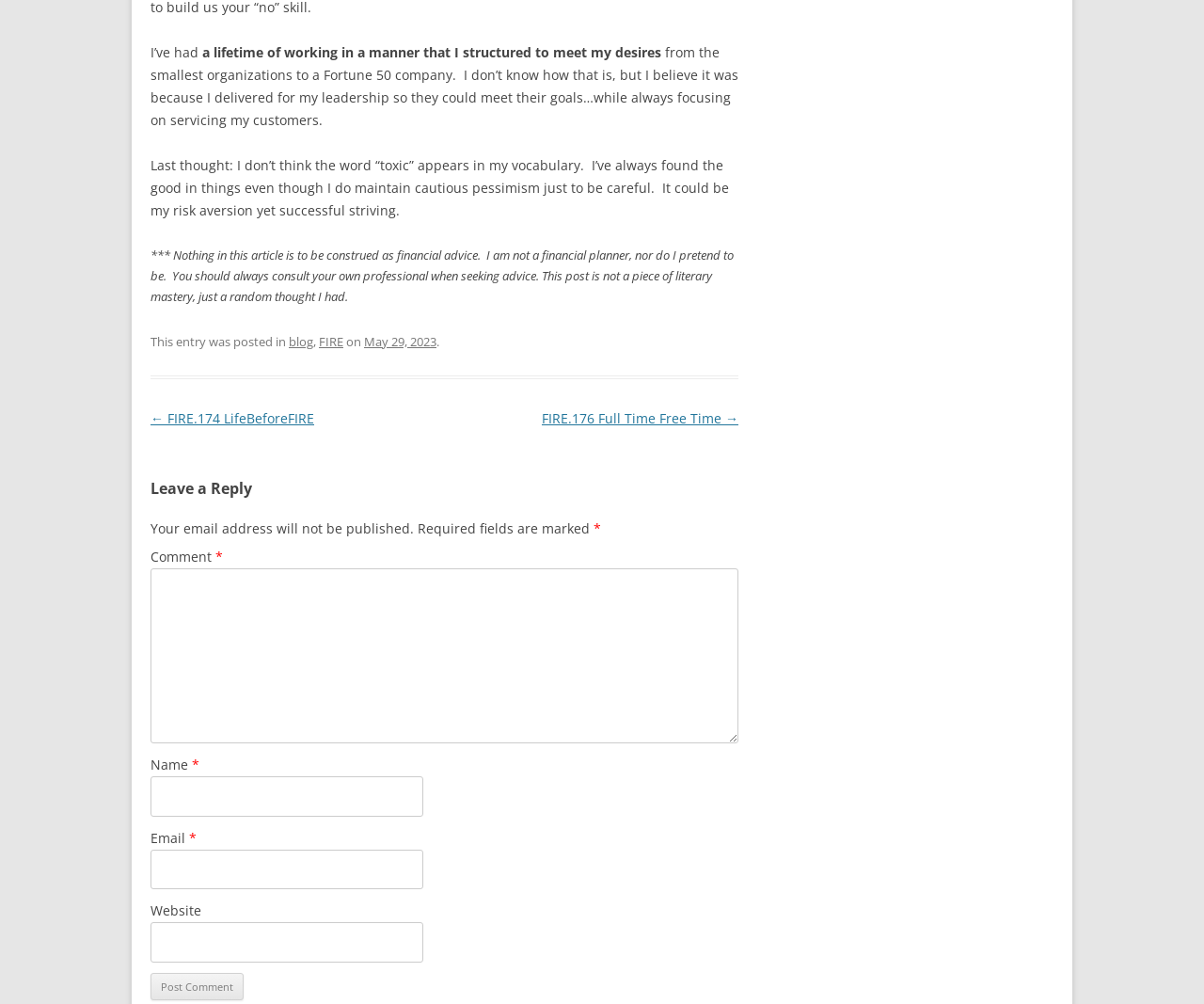What is the author's attitude towards the word 'toxic'?
Answer the question with a thorough and detailed explanation.

The author mentions 'I don’t think the word “toxic” appears in my vocabulary' which implies that the author has a negative attitude towards the word 'toxic'.